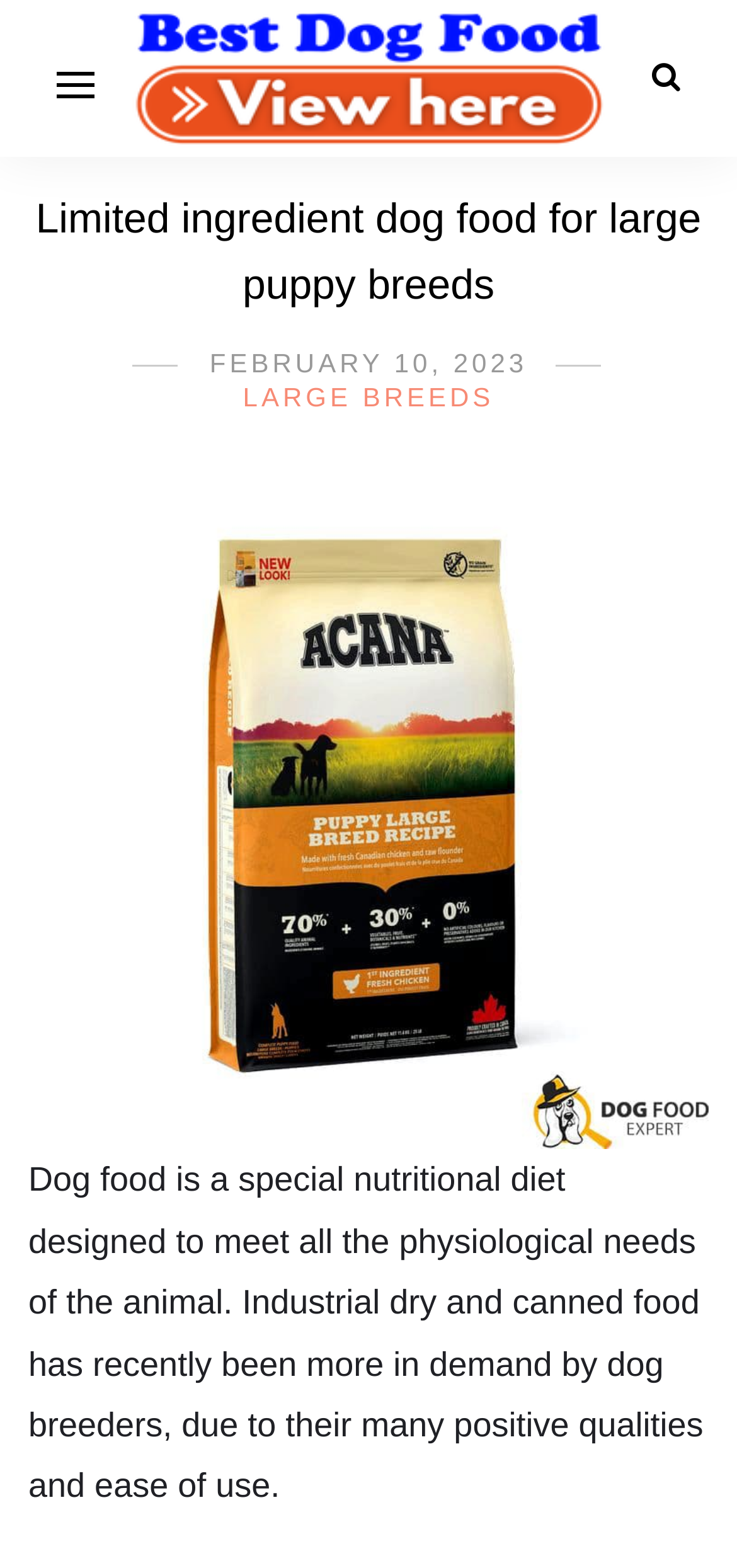Using the description "Large Breeds", locate and provide the bounding box of the UI element.

[0.33, 0.244, 0.67, 0.263]